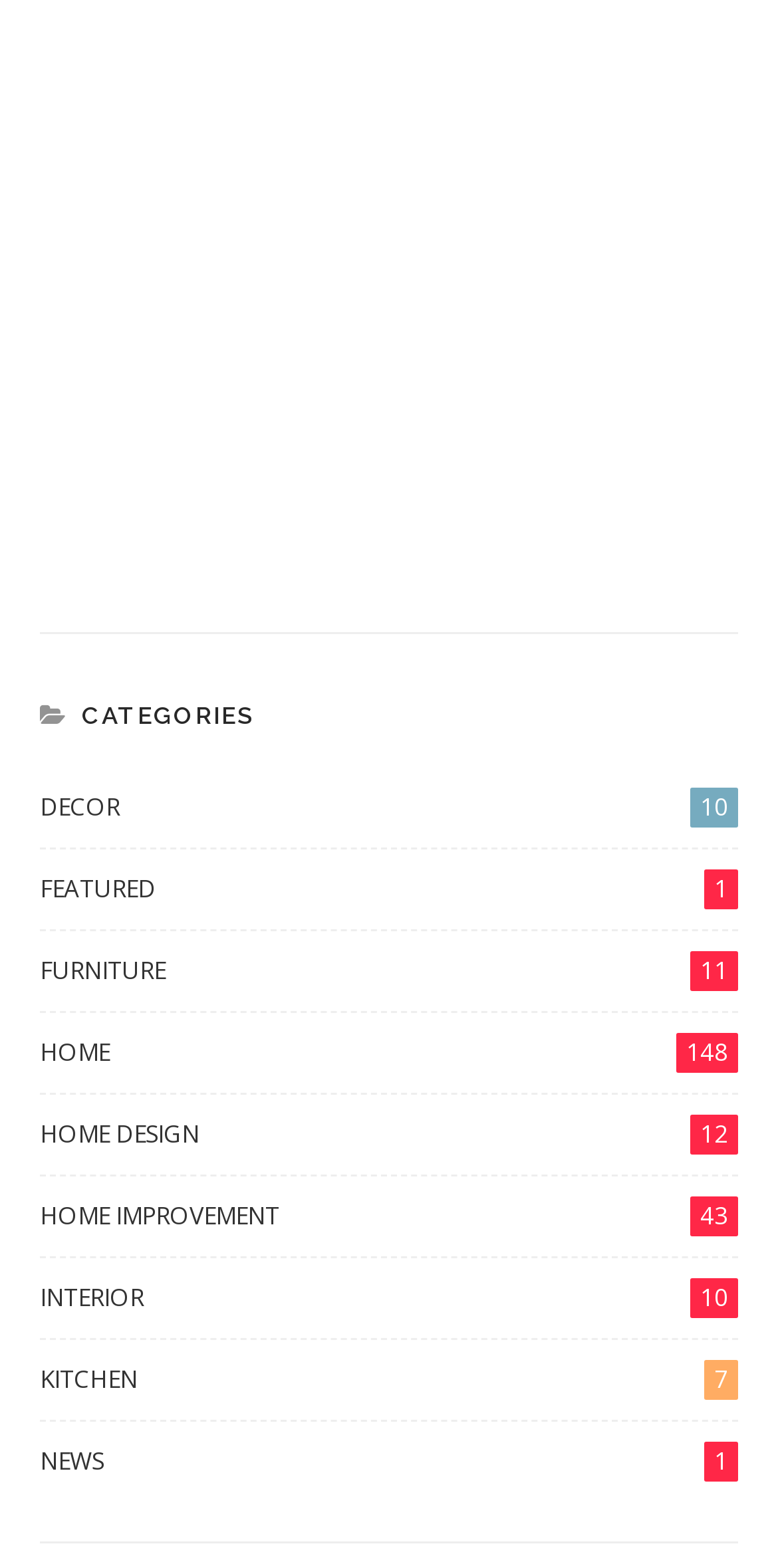Please specify the bounding box coordinates for the clickable region that will help you carry out the instruction: "Explore the FURNITURE section".

[0.051, 0.607, 0.949, 0.646]